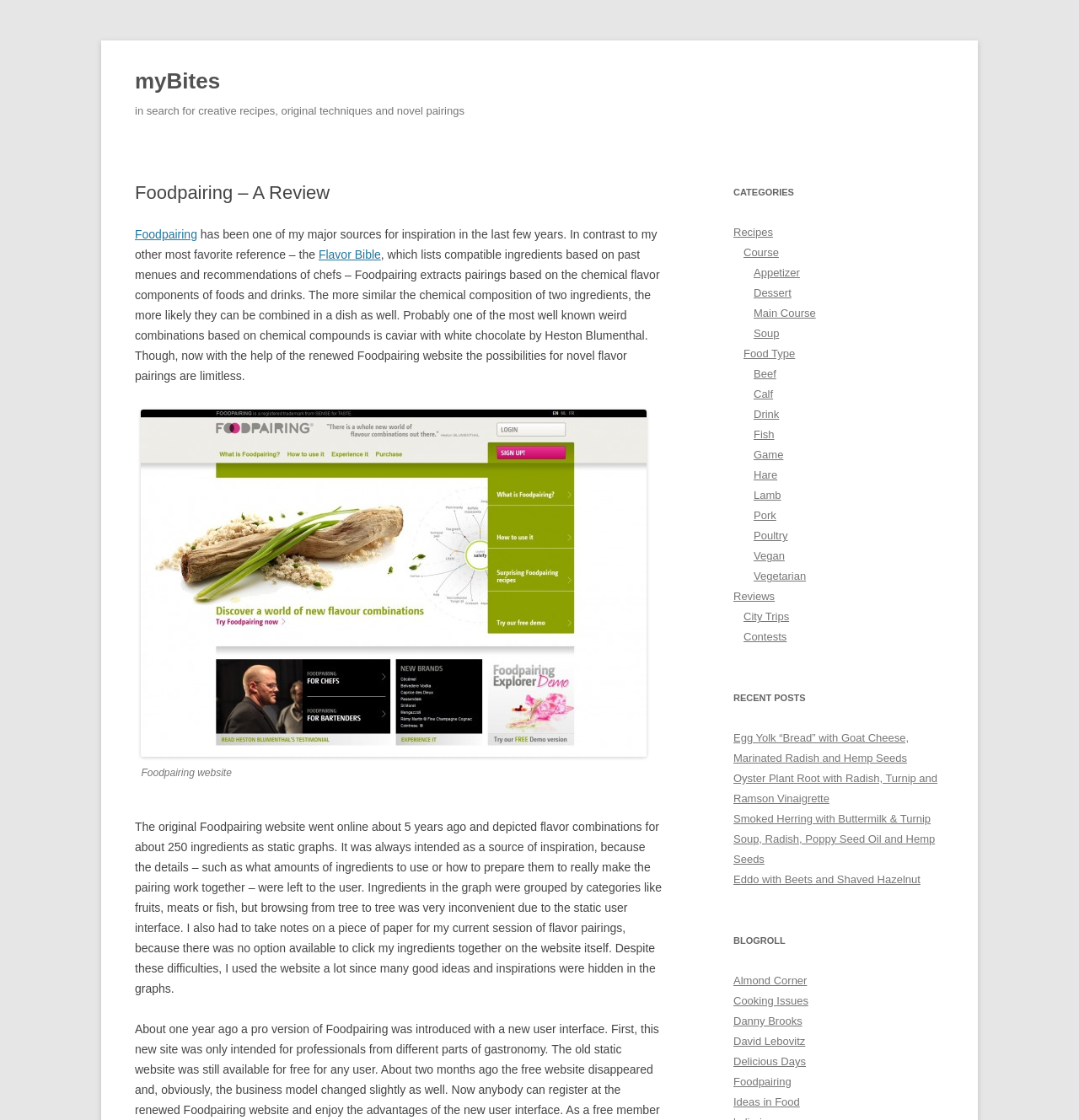What is the name of the blog?
Please give a detailed and elaborate answer to the question.

The webpage's title and heading elements indicate that the blog is called 'myBites', and it appears to be a personal blog focused on food and cooking.